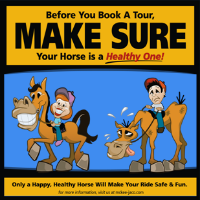How many cartoon characters are in the illustration?
Refer to the image and provide a one-word or short phrase answer.

Two